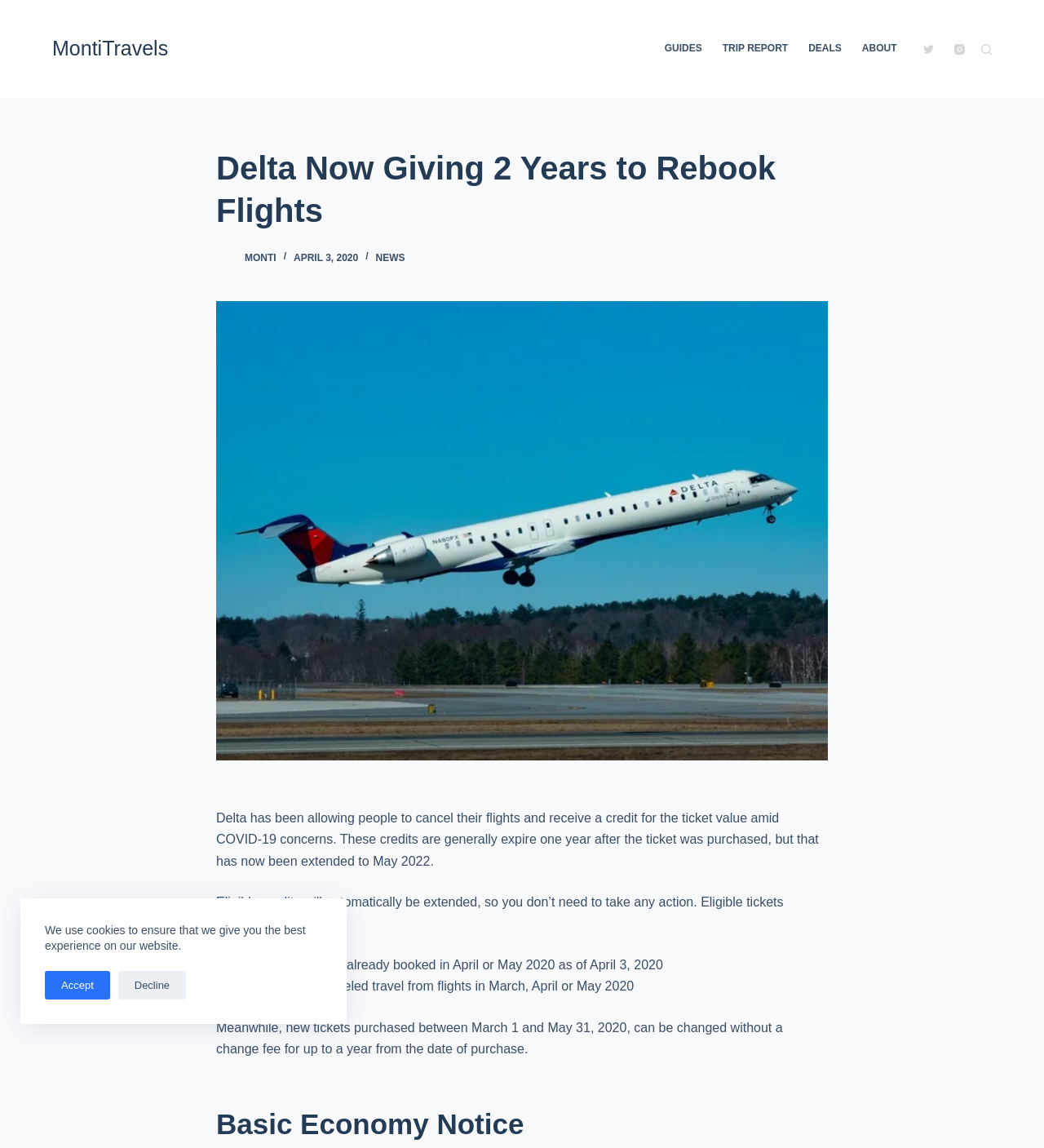Provide an in-depth caption for the contents of the webpage.

The webpage appears to be a news article or blog post from MontiTravels, with a focus on Delta's flight rebooking policy amid COVID-19 concerns. At the top left of the page, there is a "Skip to content" link, followed by a cookie notification with "Accept" and "Decline" buttons. 

The website's logo, "MontiTravels", is located at the top center of the page, with a horizontal navigation menu to its right, featuring options such as "GUIDES", "TRIP REPORT", "DEALS", and "ABOUT". 

On the top right, there are social media links to Twitter and Instagram, as well as a search button. 

The main content of the page is divided into sections. The first section features a heading "Delta Now Giving 2 Years to Rebook Flights" and a subheading with the date "APRIL 3, 2020". Below this, there is an image of the Monti logo. 

The main article text begins below the image, explaining that Delta has extended the expiration date of flight credits to May 2022. The text is divided into paragraphs, with bullet points listing the eligible tickets. 

Further down the page, there is a section with a heading "Basic Economy Notice", although the content of this section is not immediately clear.